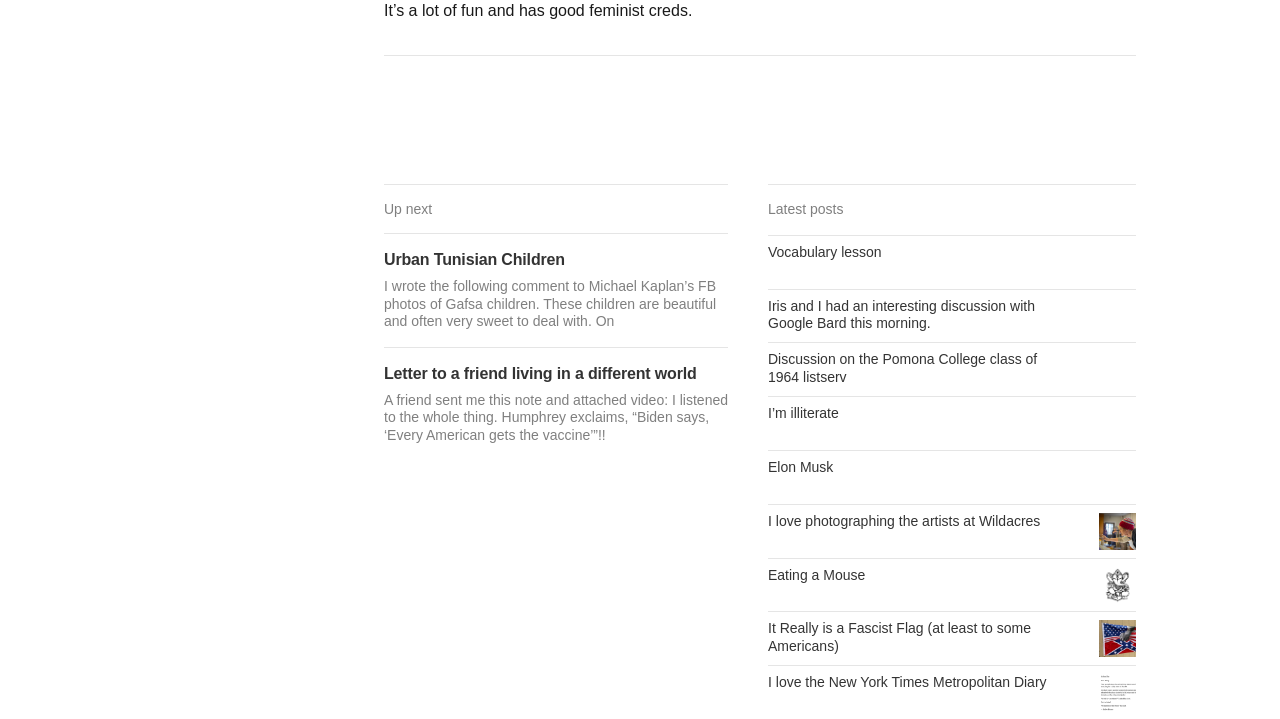Determine the bounding box coordinates of the clickable element necessary to fulfill the instruction: "Read the article about Elon Musk". Provide the coordinates as four float numbers within the 0 to 1 range, i.e., [left, top, right, bottom].

[0.6, 0.626, 0.888, 0.701]